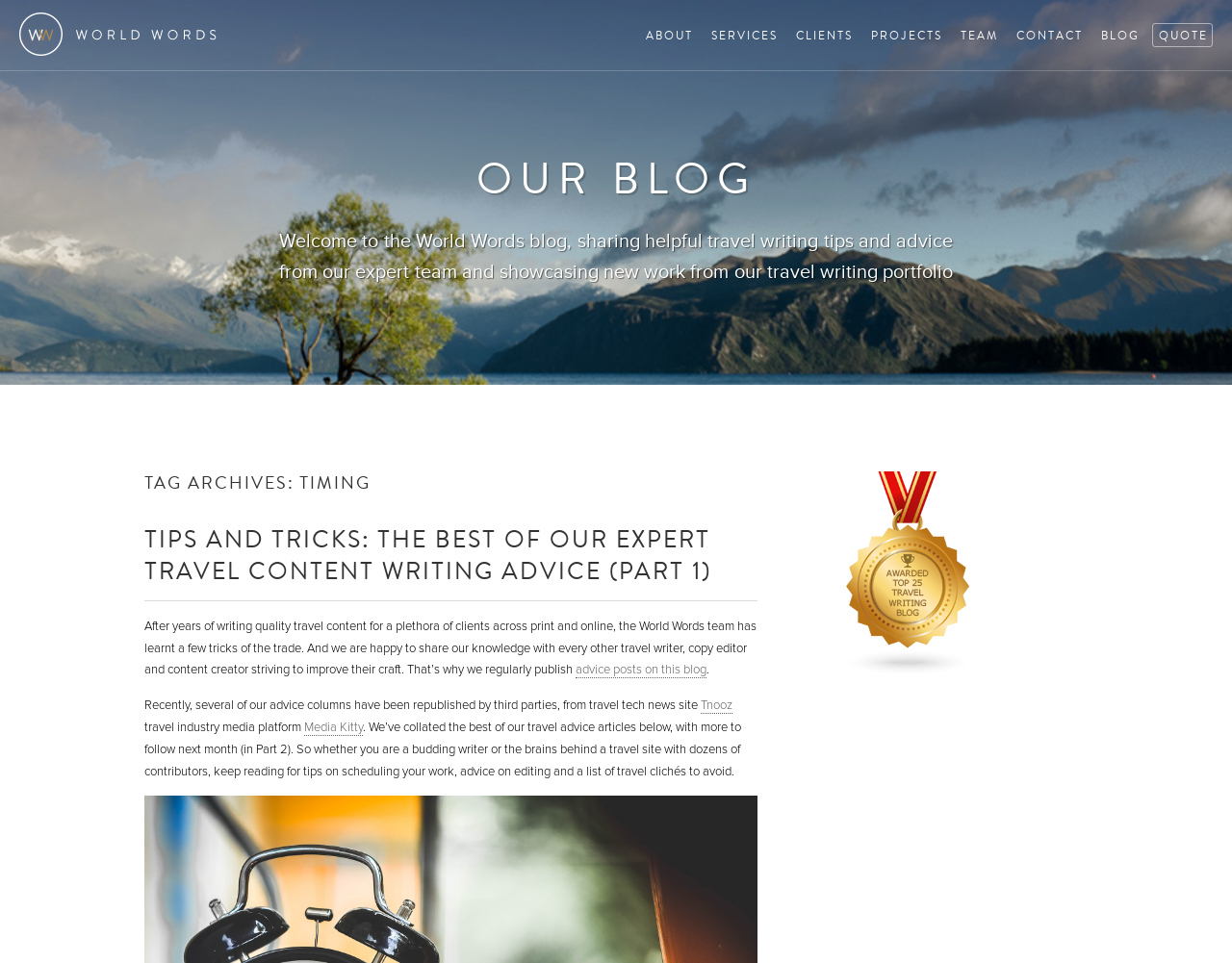What is the name of the travel tech news site that republished the blog's advice columns?
Refer to the image and answer the question using a single word or phrase.

Tnooz